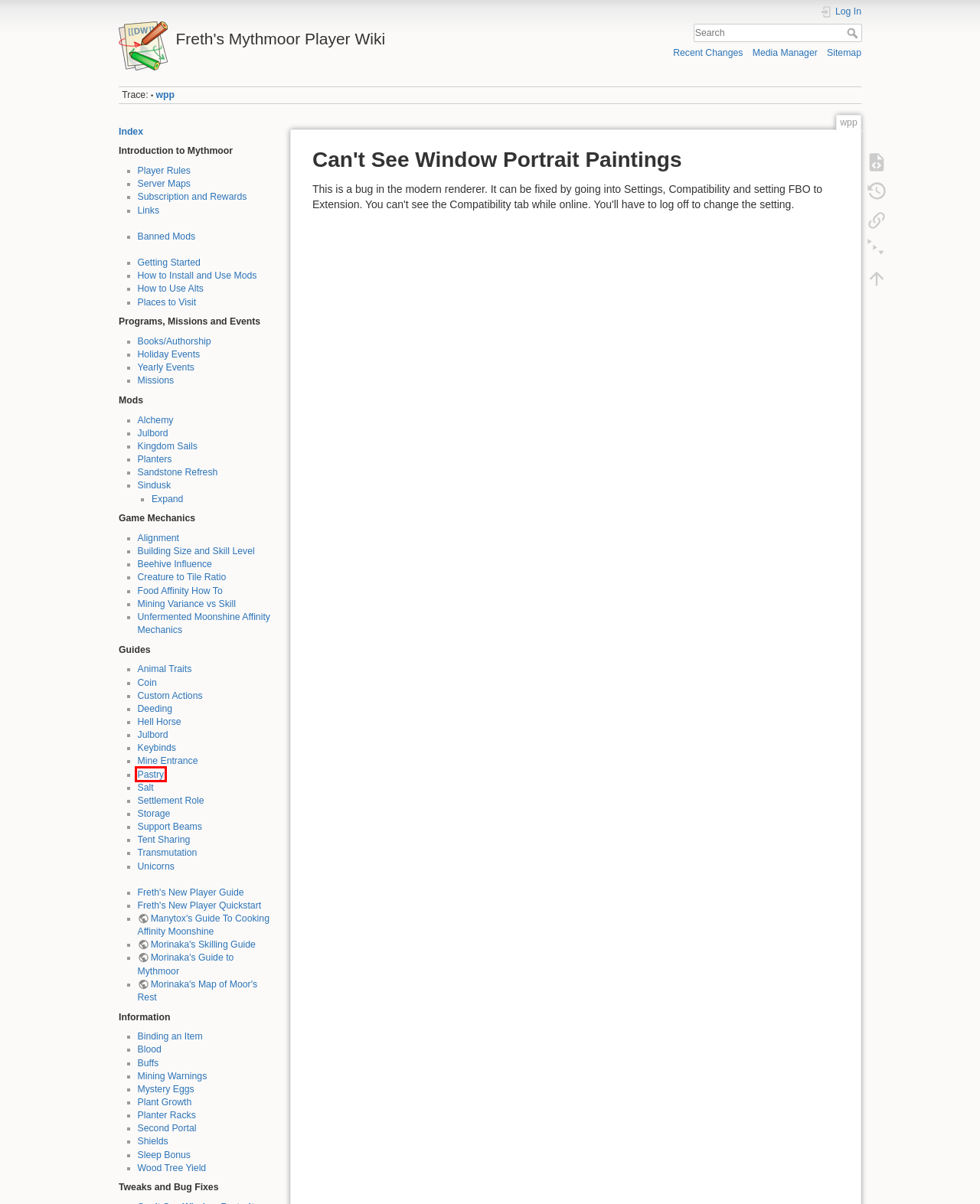Consider the screenshot of a webpage with a red bounding box and select the webpage description that best describes the new page that appears after clicking the element inside the red box. Here are the candidates:
A. wpp_player_doku.php_id_dandm [Freth's Mythmoor Player Wiki]
B. wpp_player_doku.php_id_camodg [Freth's Mythmoor Player Wiki]
C. wpp_player_doku.php_id_banned [Freth's Mythmoor Player Wiki]
D. wpp_player_doku.php_id_alchemy [Freth's Mythmoor Player Wiki]
E. wpp_player_doku.php_id_modi [Freth's Mythmoor Player Wiki]
F. wpp_player_doku.php_id_wtyield [Freth's Mythmoor Player Wiki]
G. wpp_player_doku.php_id_pastry [Freth's Mythmoor Player Wiki]
H. wpp_player_doku.php_id_tran [Freth's Mythmoor Player Wiki]

G